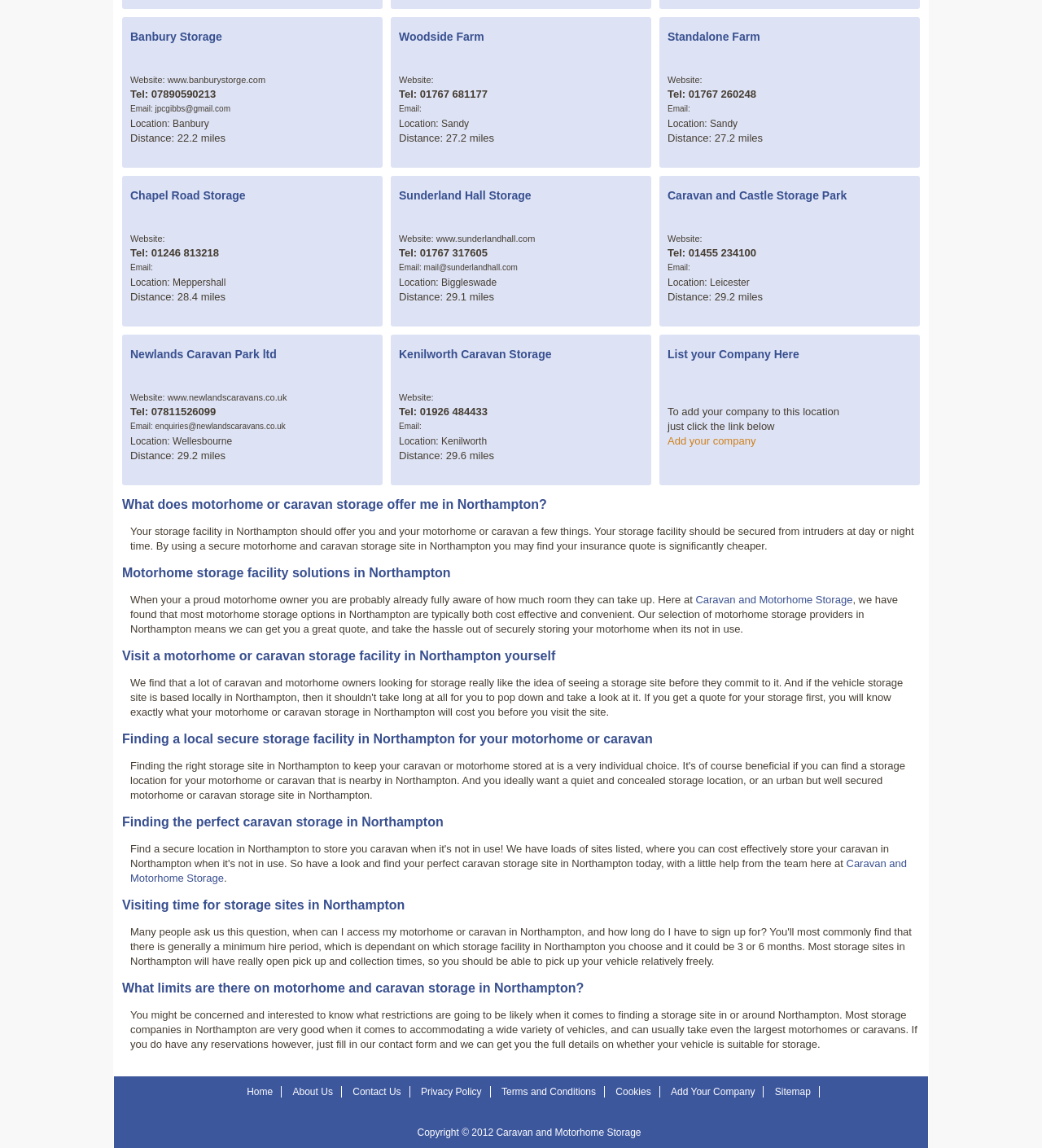Please locate the clickable area by providing the bounding box coordinates to follow this instruction: "View the 'Sitemap'".

[0.744, 0.946, 0.778, 0.956]